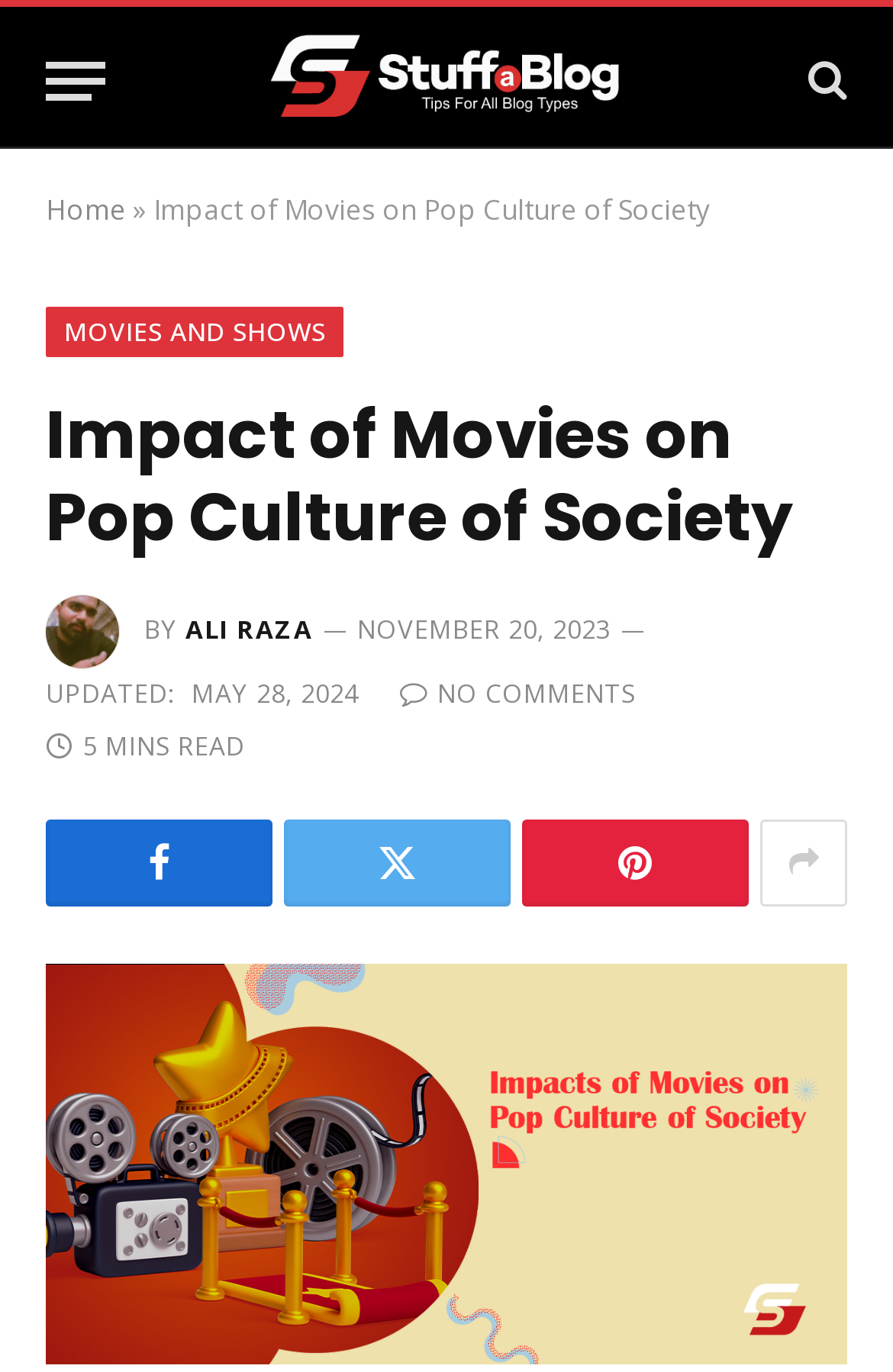Bounding box coordinates are given in the format (top-left x, top-left y, bottom-right x, bottom-right y). All values should be floating point numbers between 0 and 1. Provide the bounding box coordinate for the UI element described as: Movies and Shows

[0.051, 0.224, 0.385, 0.261]